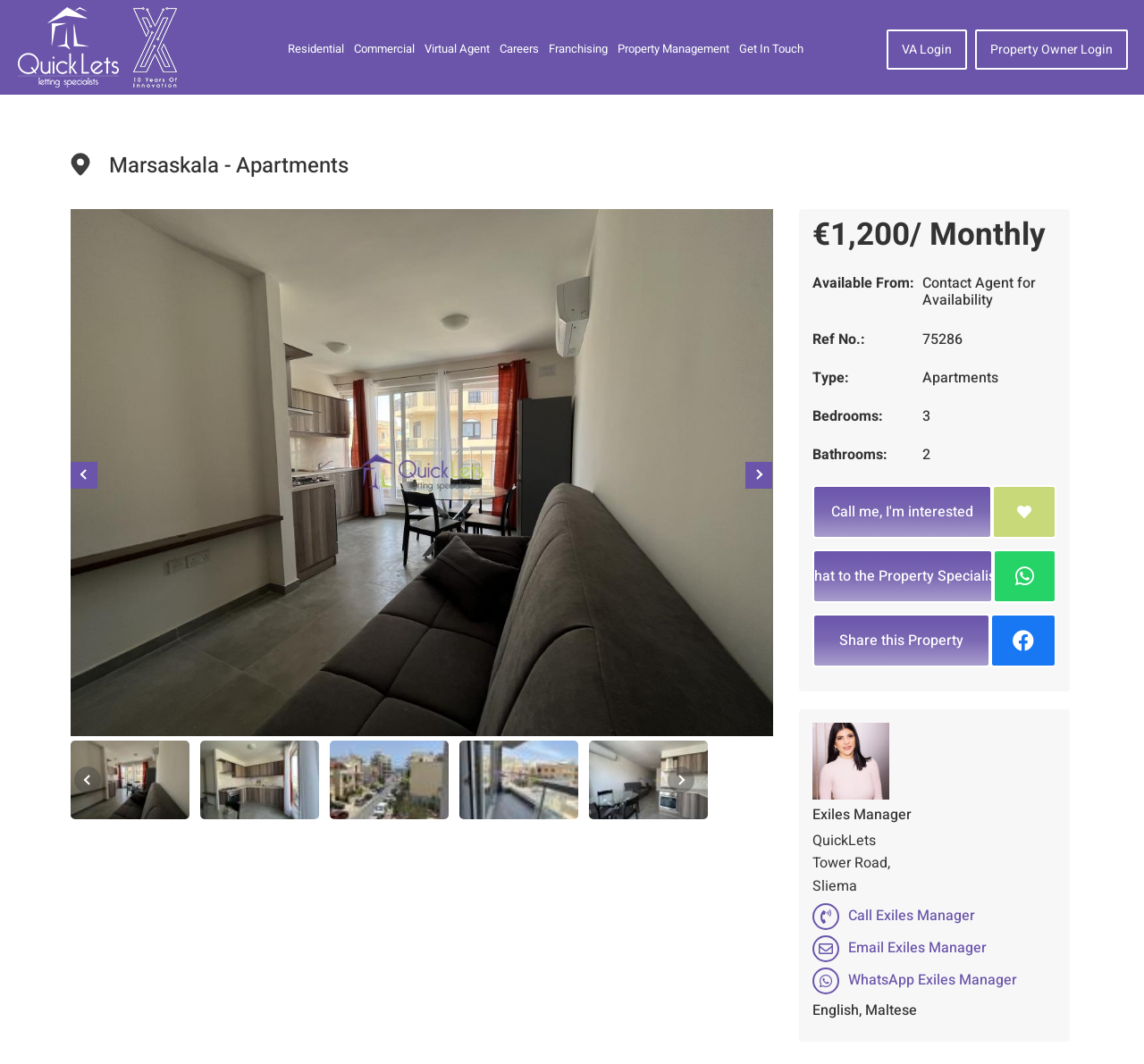Please find the bounding box for the UI element described by: "Next".

[0.652, 0.434, 0.675, 0.459]